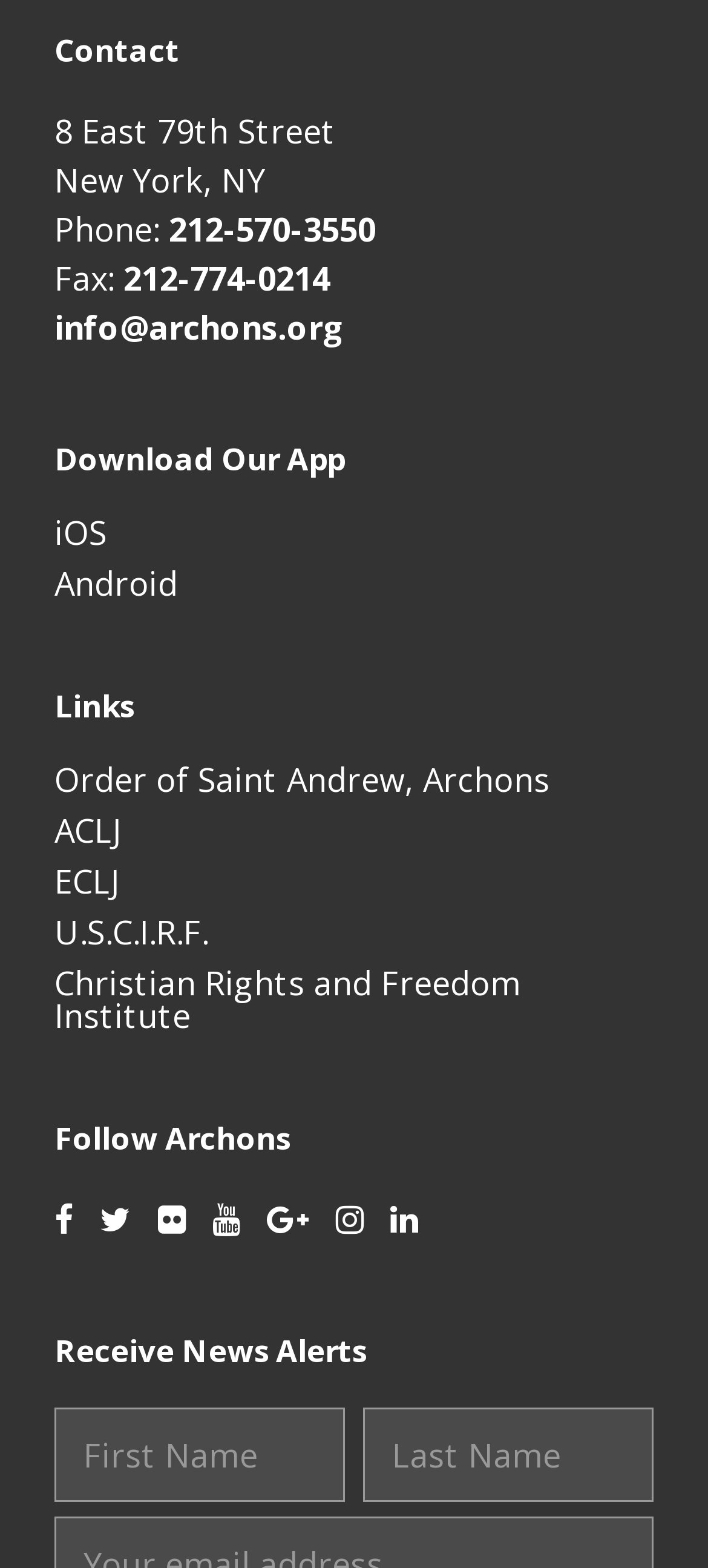Identify the bounding box coordinates of the specific part of the webpage to click to complete this instruction: "download the iOS app".

[0.077, 0.325, 0.151, 0.353]